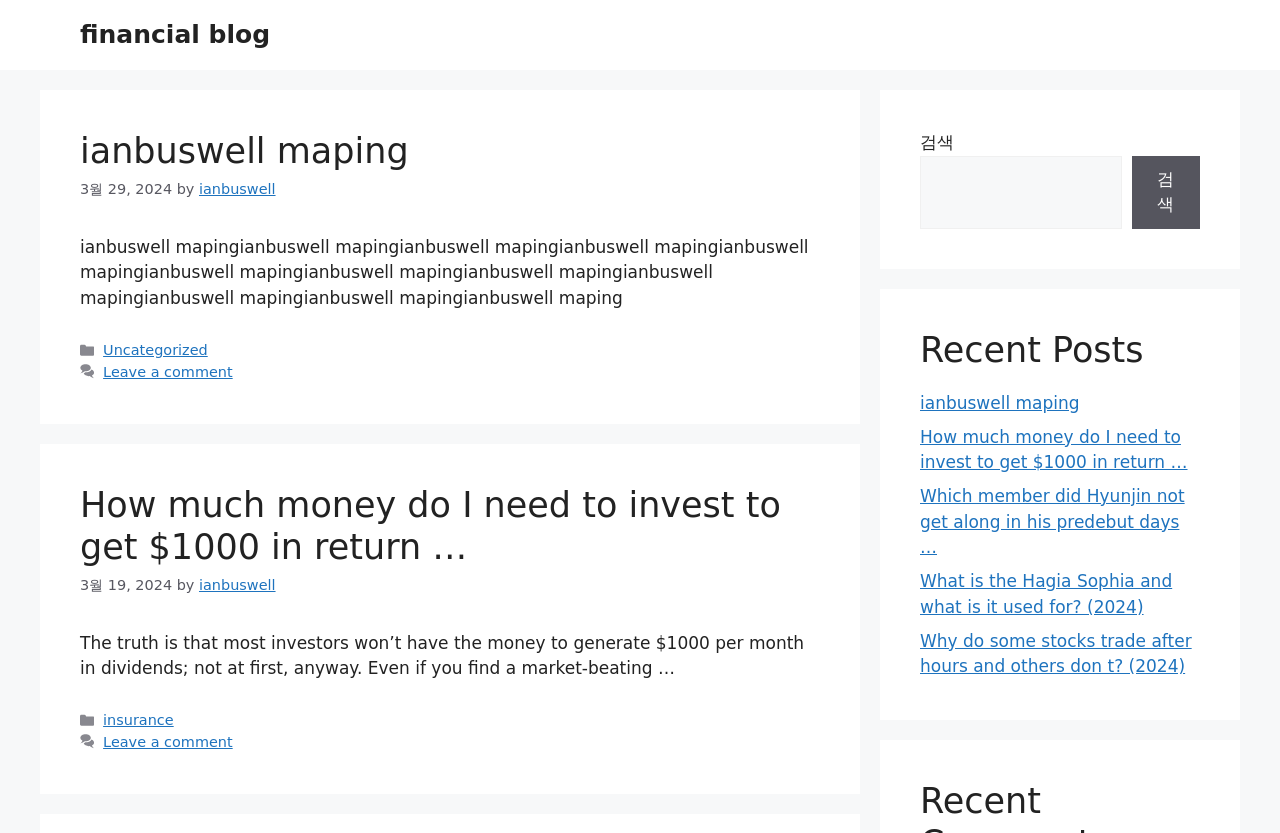Please indicate the bounding box coordinates for the clickable area to complete the following task: "read the article about how much money do I need to invest". The coordinates should be specified as four float numbers between 0 and 1, i.e., [left, top, right, bottom].

[0.062, 0.582, 0.61, 0.68]